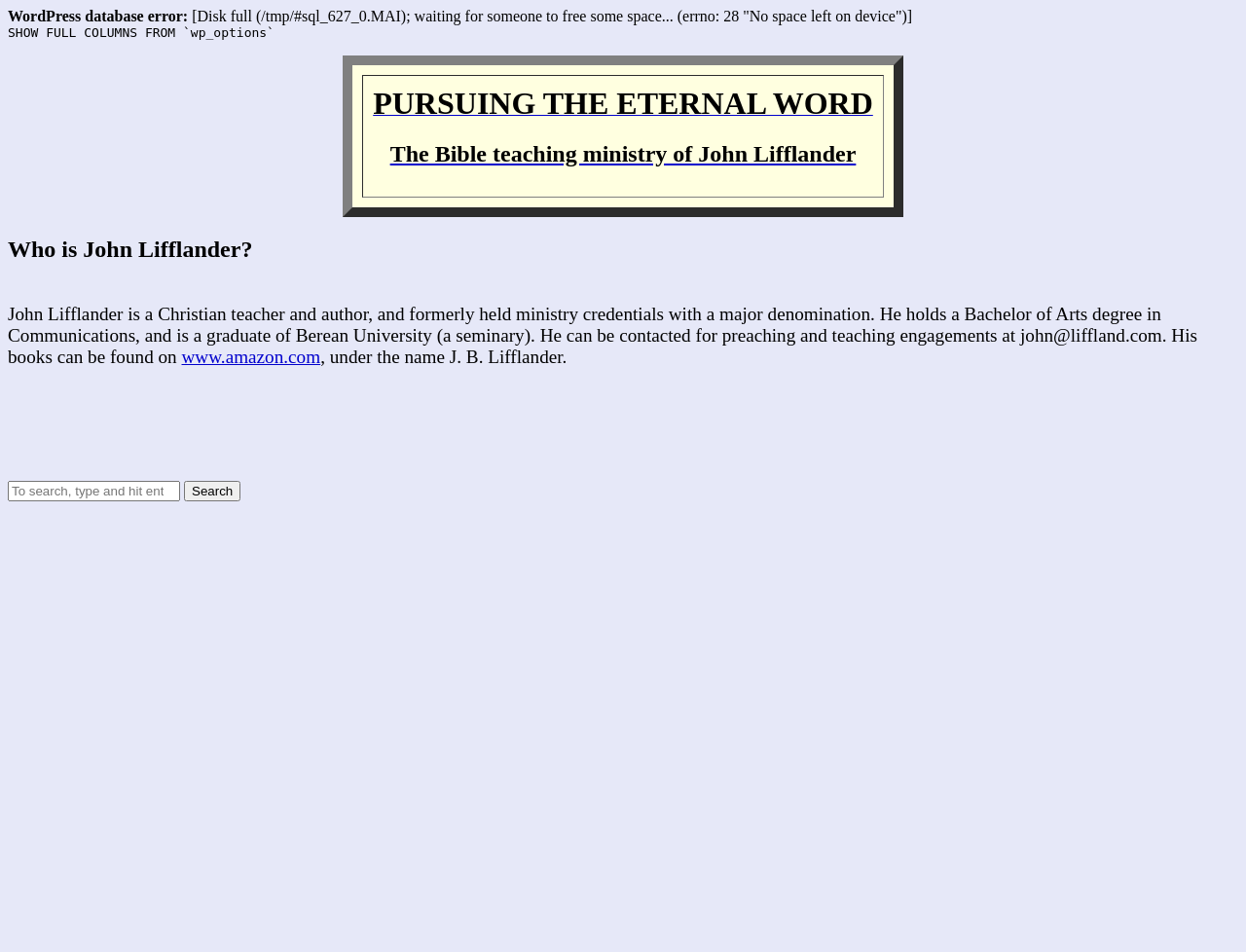What is John Lifflander's occupation?
Please provide a comprehensive and detailed answer to the question.

Based on the webpage content, specifically the article section, it is mentioned that John Lifflander is a Christian teacher and author, and formerly held ministry credentials with a major denomination.